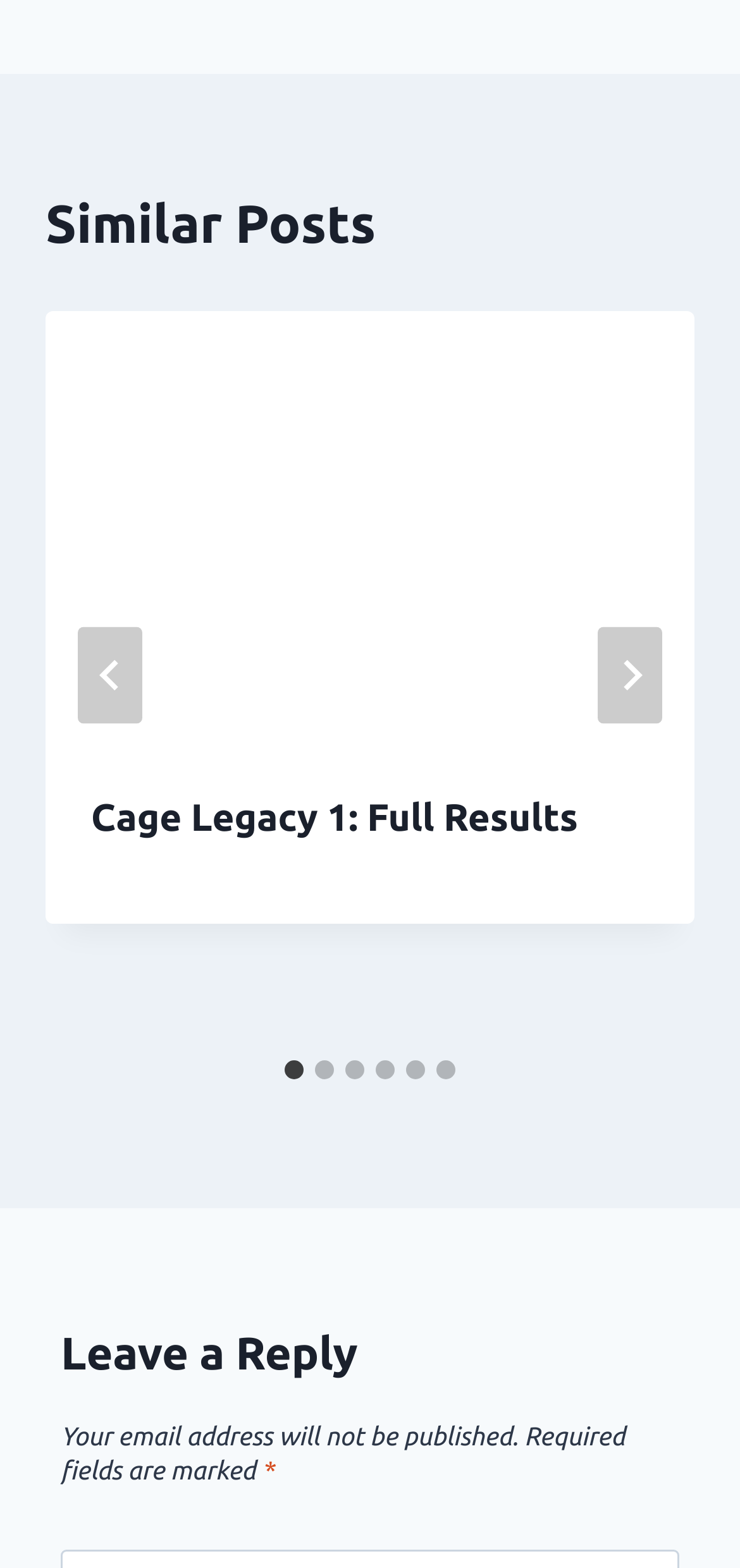Refer to the image and offer a detailed explanation in response to the question: What is the promise made about email addresses?

I read the StaticText element with the text 'Your email address will not be published.' and understood that the website promises not to publish email addresses.